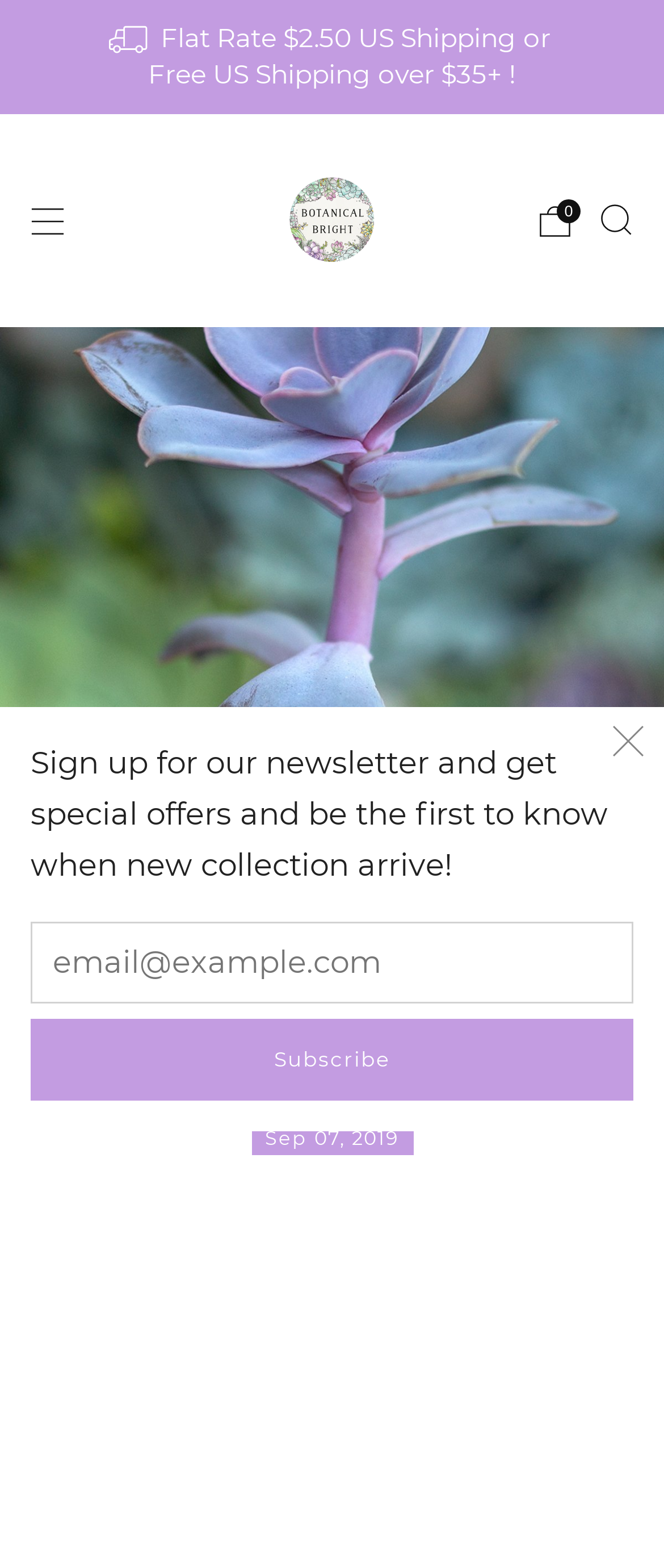Pinpoint the bounding box coordinates for the area that should be clicked to perform the following instruction: "Search for something".

[0.903, 0.129, 0.954, 0.151]